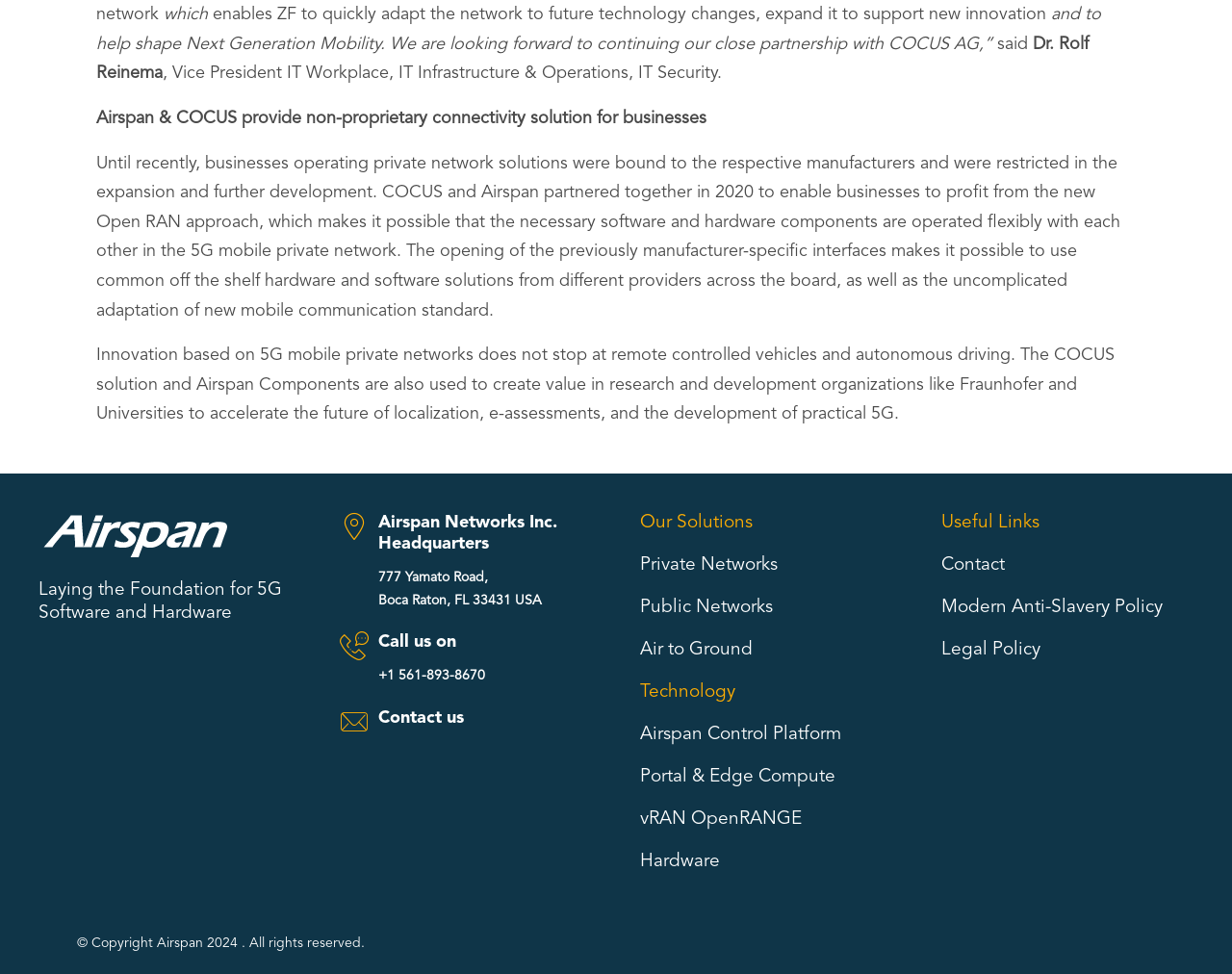Predict the bounding box of the UI element that fits this description: "Portal & Edge Compute".

[0.52, 0.788, 0.678, 0.807]